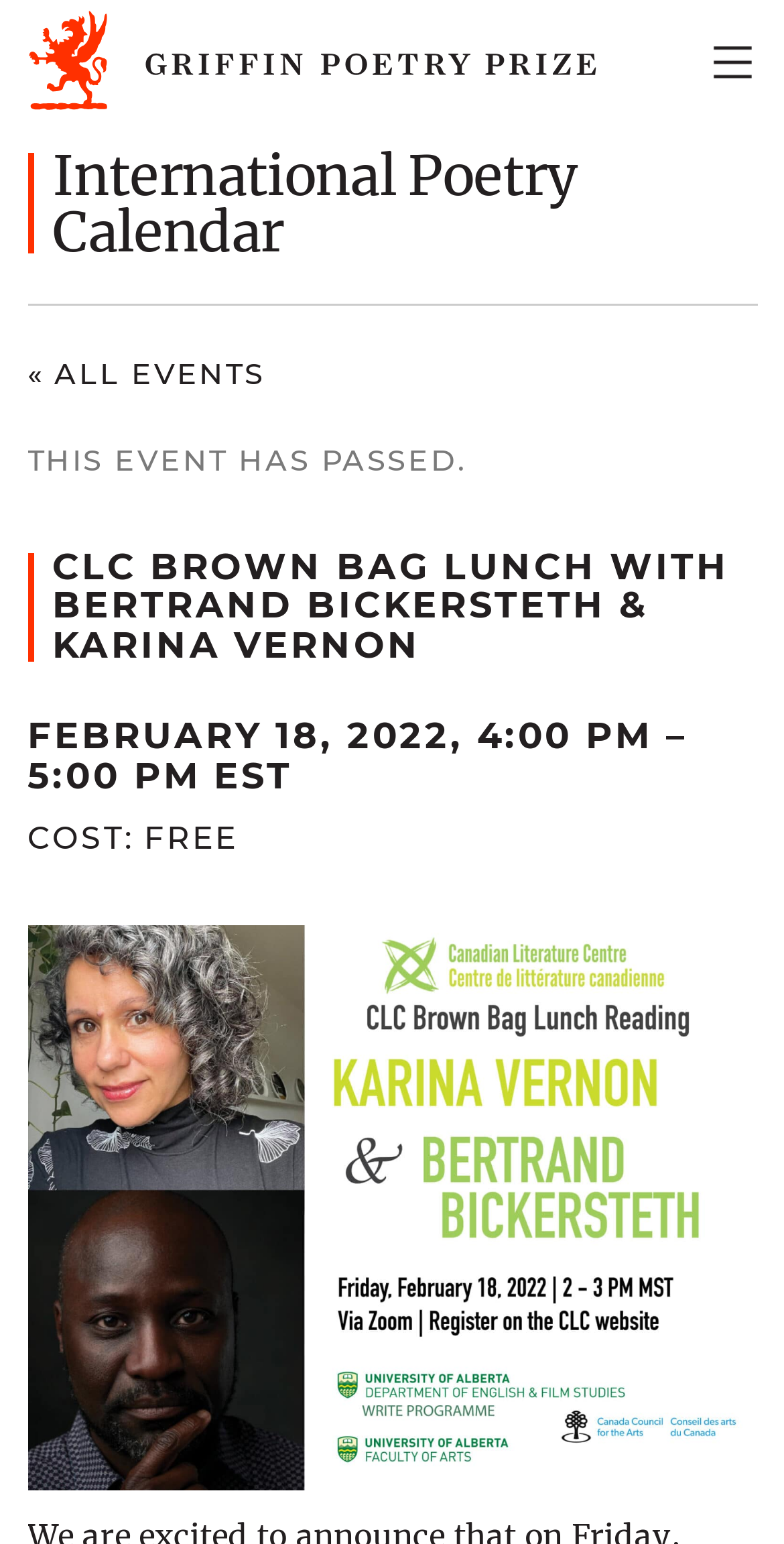Locate the bounding box coordinates of the area that needs to be clicked to fulfill the following instruction: "Toggle the navigation menu". The coordinates should be in the format of four float numbers between 0 and 1, namely [left, top, right, bottom].

[0.891, 0.019, 0.982, 0.061]